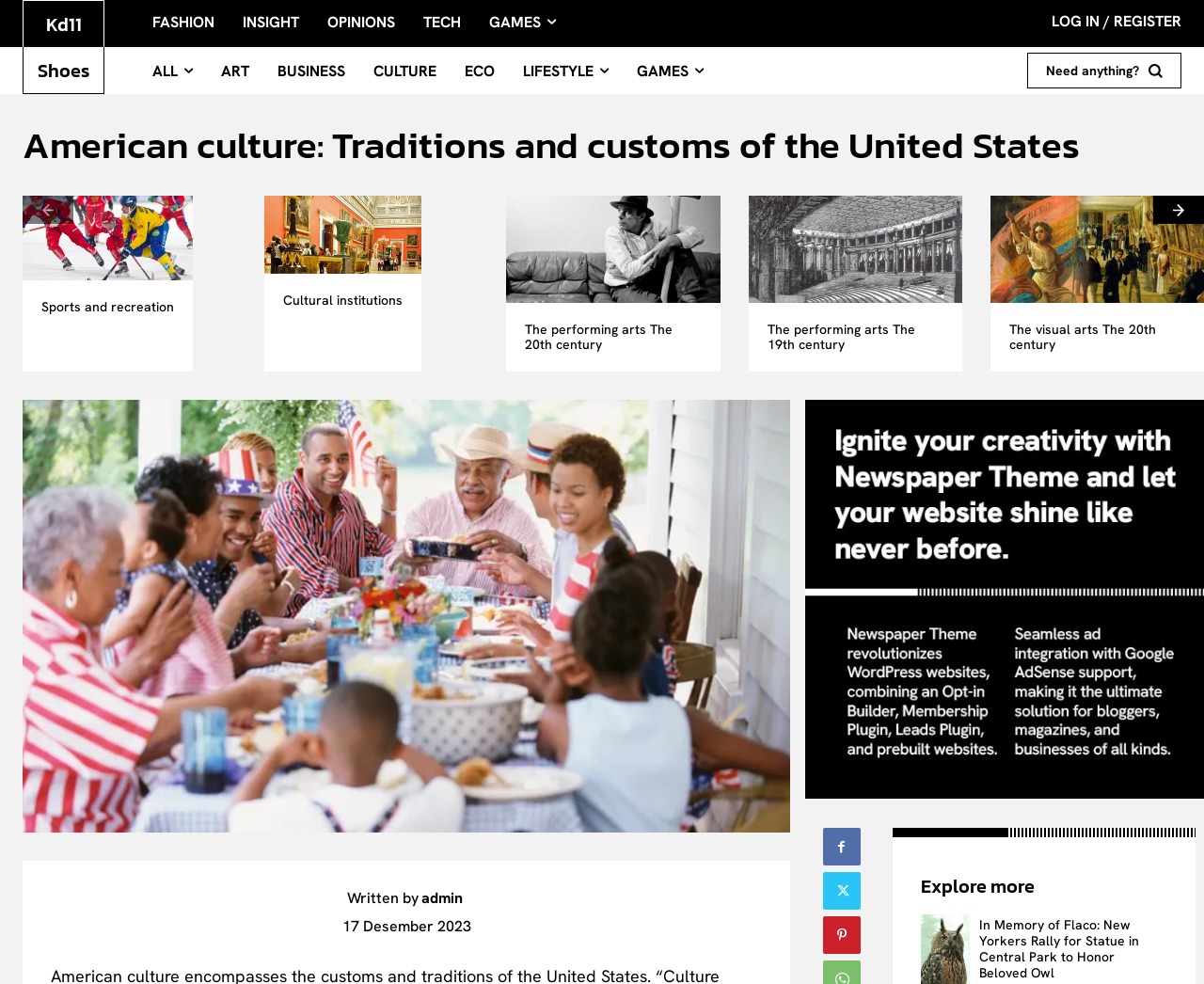Please answer the following query using a single word or phrase: 
What is the date of the article 'In Memory of Flaco: New Yorkers Rally for Statue in Central Park to Honor Beloved Owl'?

17 Desember 2023